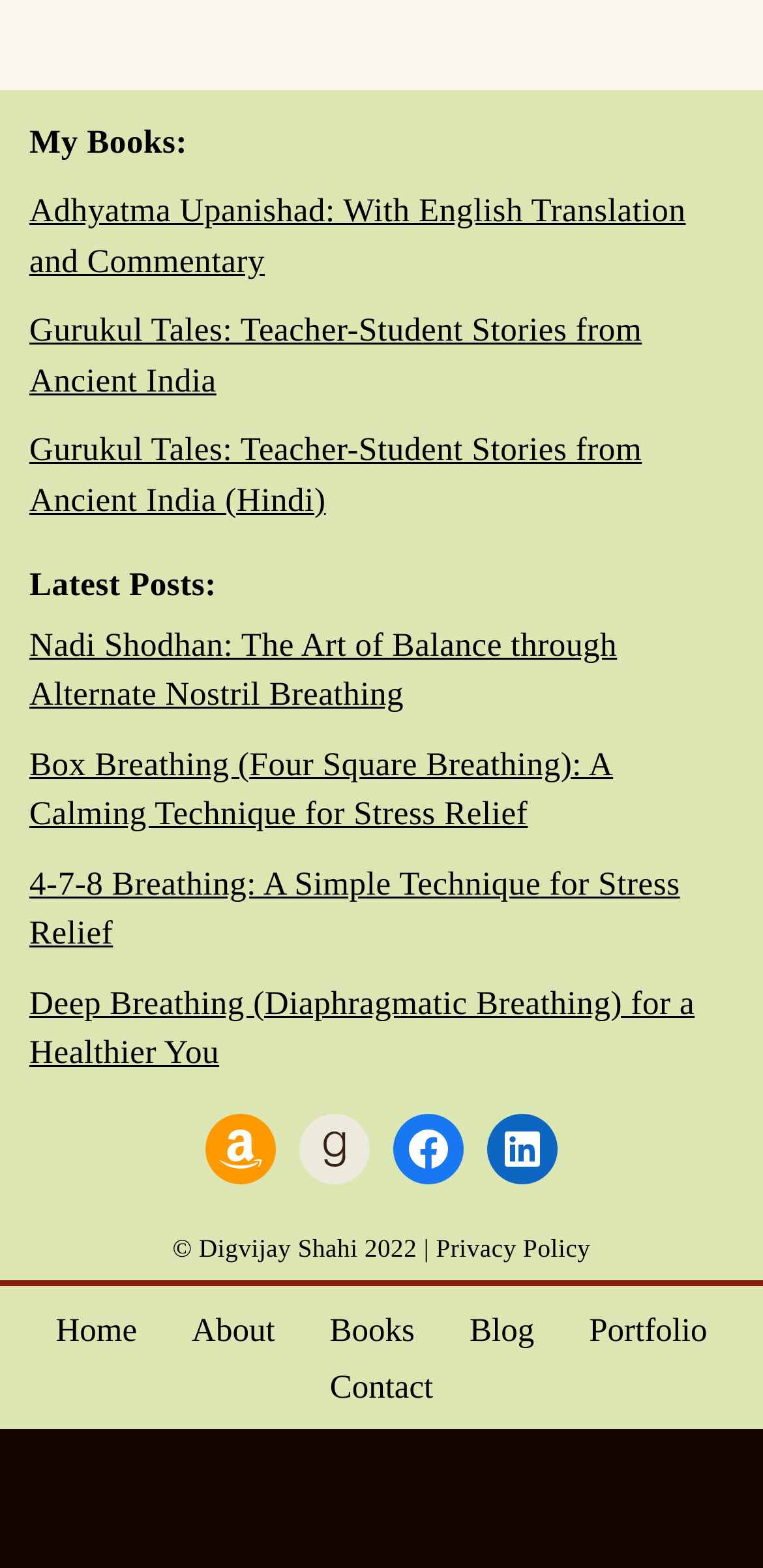Highlight the bounding box coordinates of the region I should click on to meet the following instruction: "Visit Facebook page".

[0.515, 0.71, 0.608, 0.755]